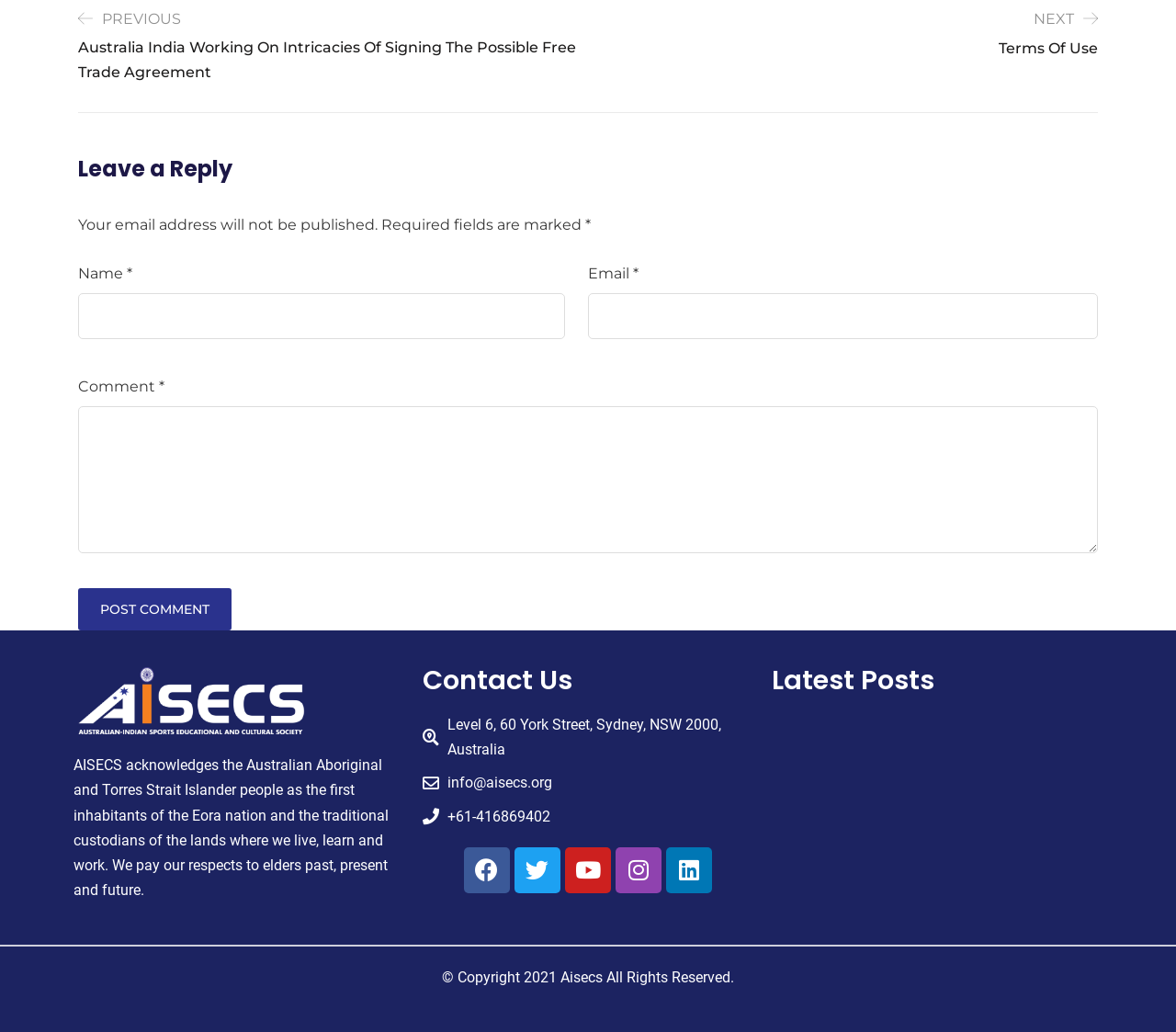Find the bounding box coordinates for the UI element whose description is: "name="submit" value="Post Comment"". The coordinates should be four float numbers between 0 and 1, in the format [left, top, right, bottom].

[0.066, 0.57, 0.197, 0.611]